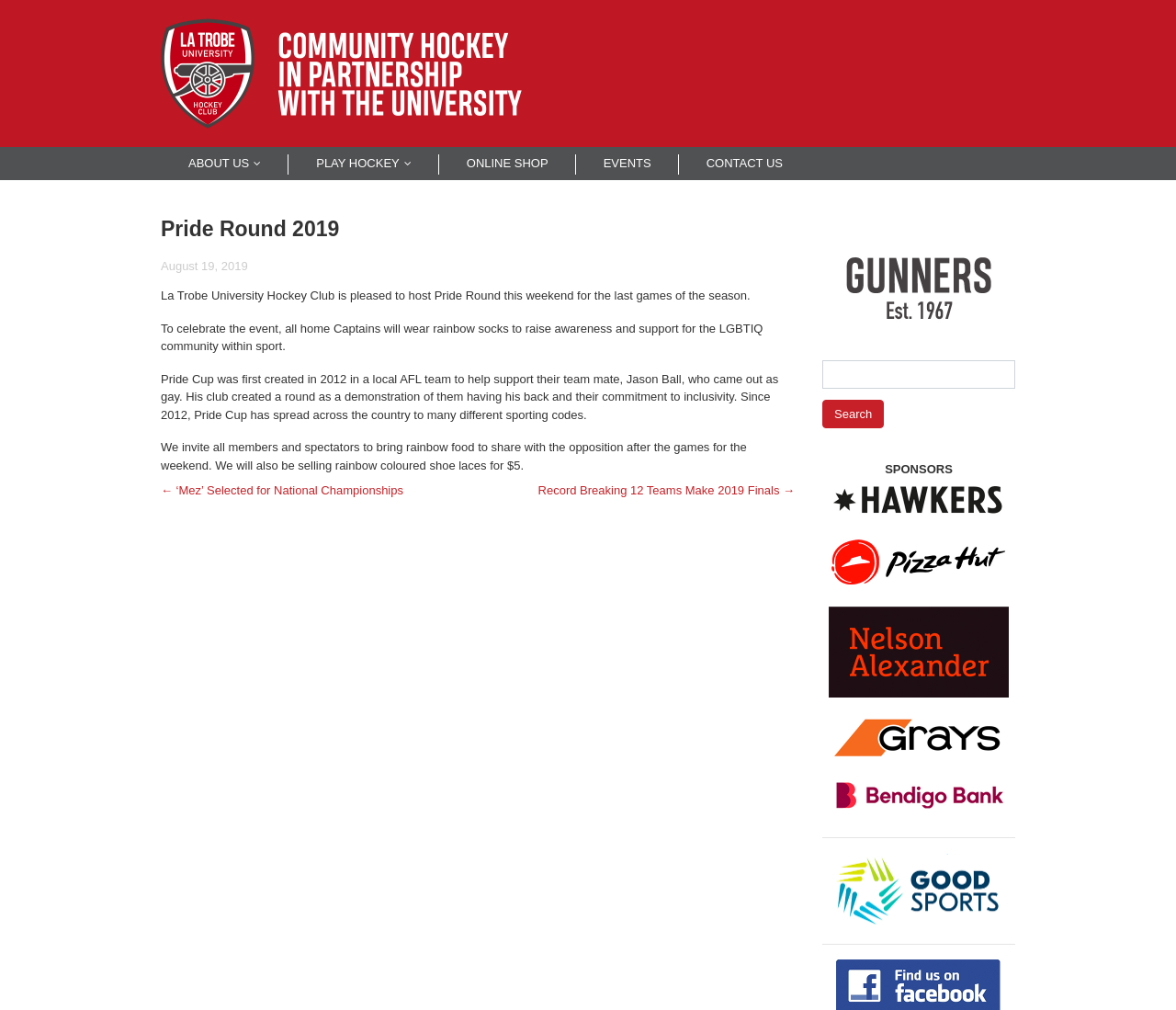Find the bounding box coordinates for the element that must be clicked to complete the instruction: "Check out the previous news". The coordinates should be four float numbers between 0 and 1, indicated as [left, top, right, bottom].

[0.137, 0.479, 0.343, 0.492]